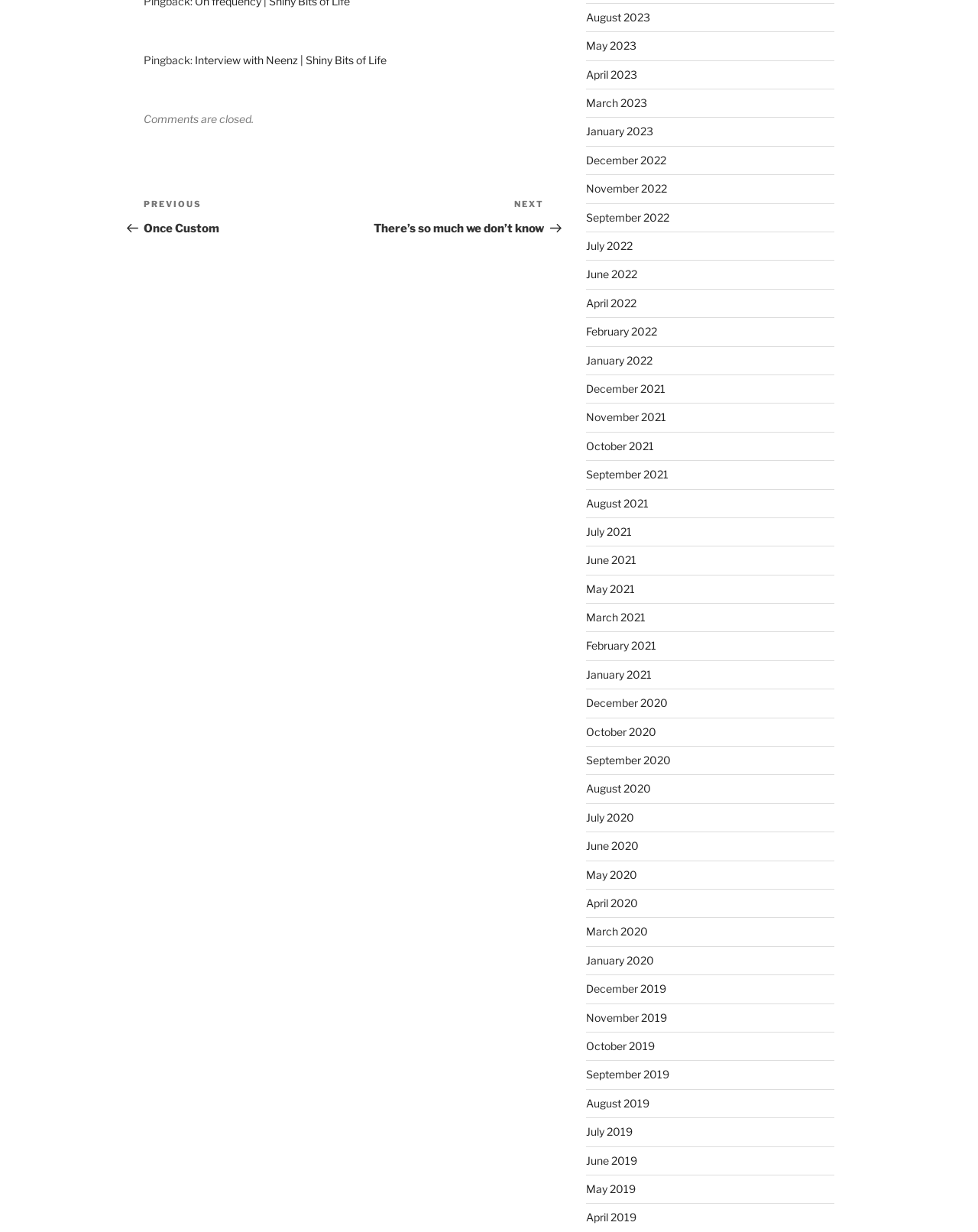Given the element description, predict the bounding box coordinates in the format (top-left x, top-left y, bottom-right x, bottom-right y). Make sure all values are between 0 and 1. Here is the element description: March 2020

[0.599, 0.751, 0.662, 0.761]